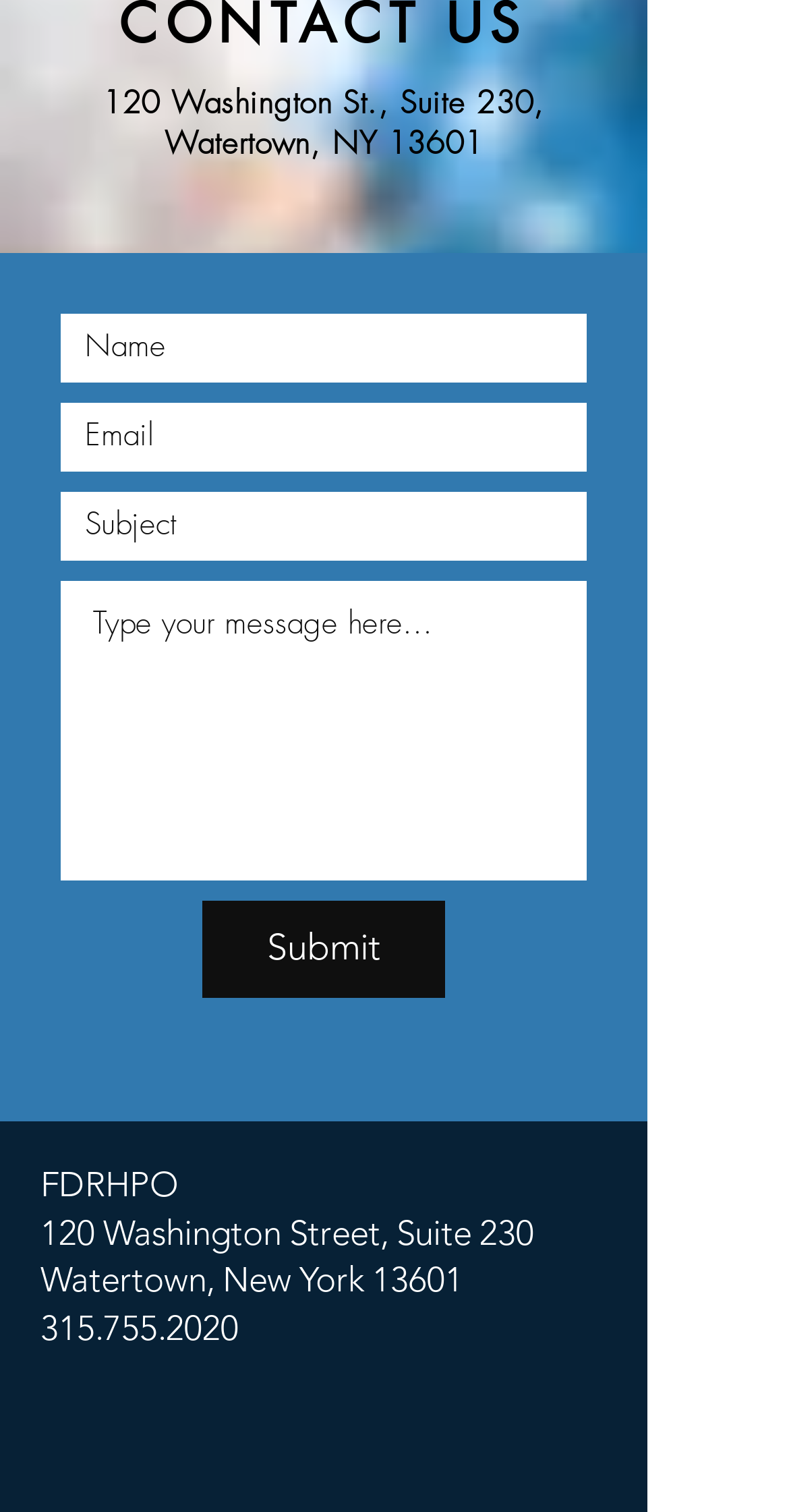Specify the bounding box coordinates of the area that needs to be clicked to achieve the following instruction: "Call 315.755.2020".

[0.051, 0.865, 0.303, 0.892]